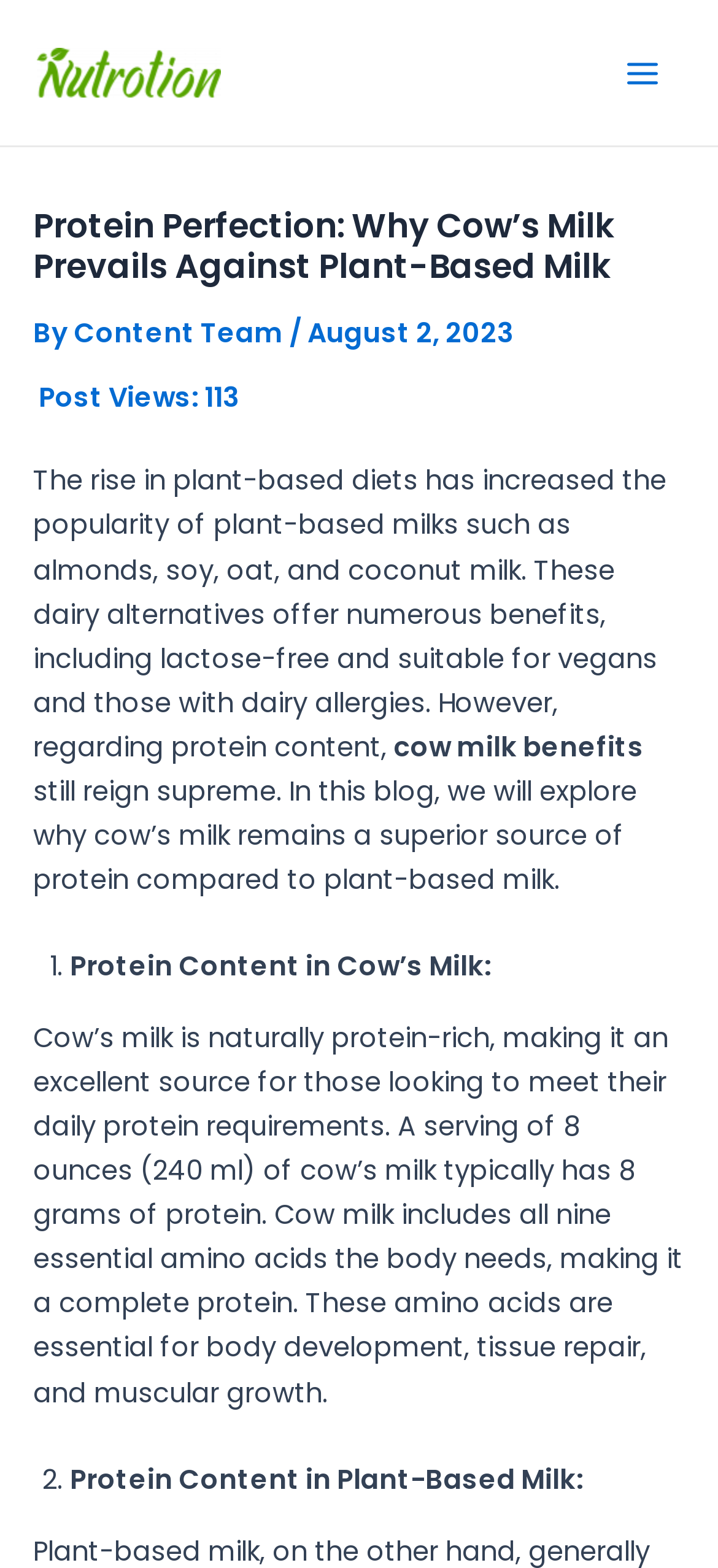What is the protein content of cow's milk?
Please provide a comprehensive answer based on the information in the image.

The protein content of cow's milk can be found by reading the section 'Protein Content in Cow’s Milk:', which states that a serving of 8 ounces (240 ml) of cow’s milk typically has 8 grams of protein.